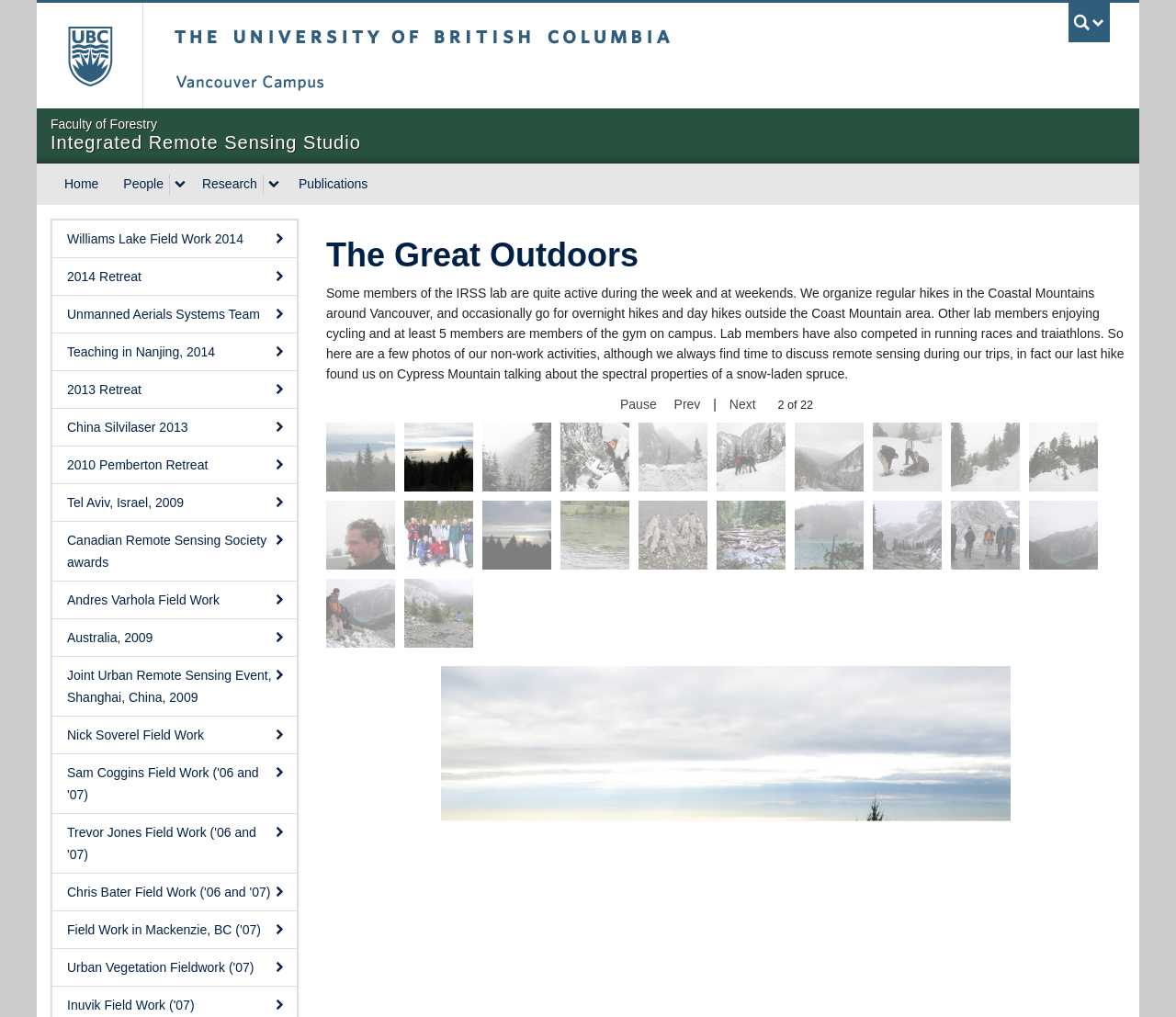What is the main heading displayed on the webpage? Please provide the text.

The Great Outdoors